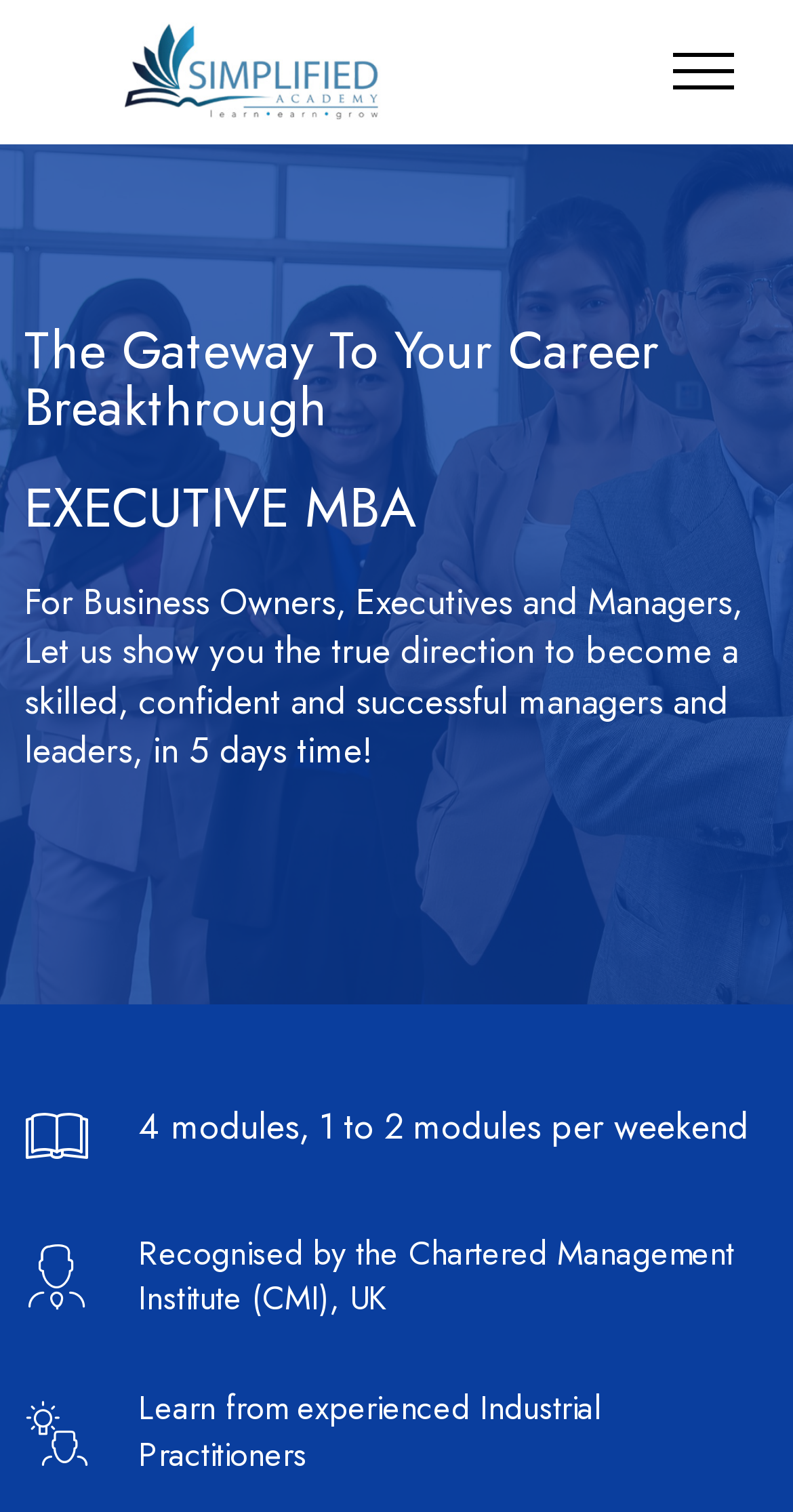Examine the image carefully and respond to the question with a detailed answer: 
What is the logo of the academy?

The logo is located at the top left corner of the webpage, and it is an image with the text 'Simplified Academy'.